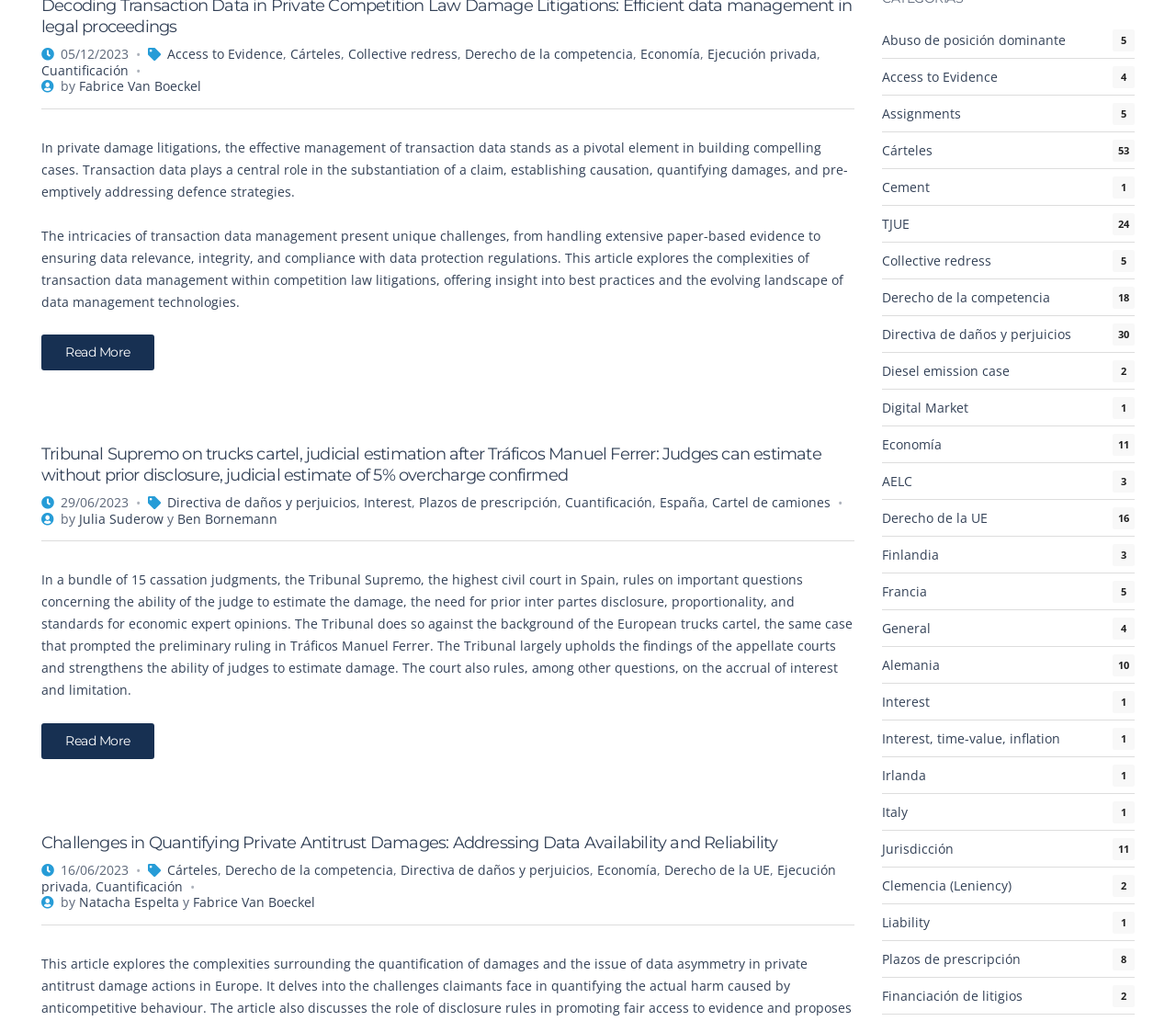Please provide the bounding box coordinates for the UI element as described: "Access to Evidence". The coordinates must be four floats between 0 and 1, represented as [left, top, right, bottom].

[0.75, 0.058, 0.965, 0.094]